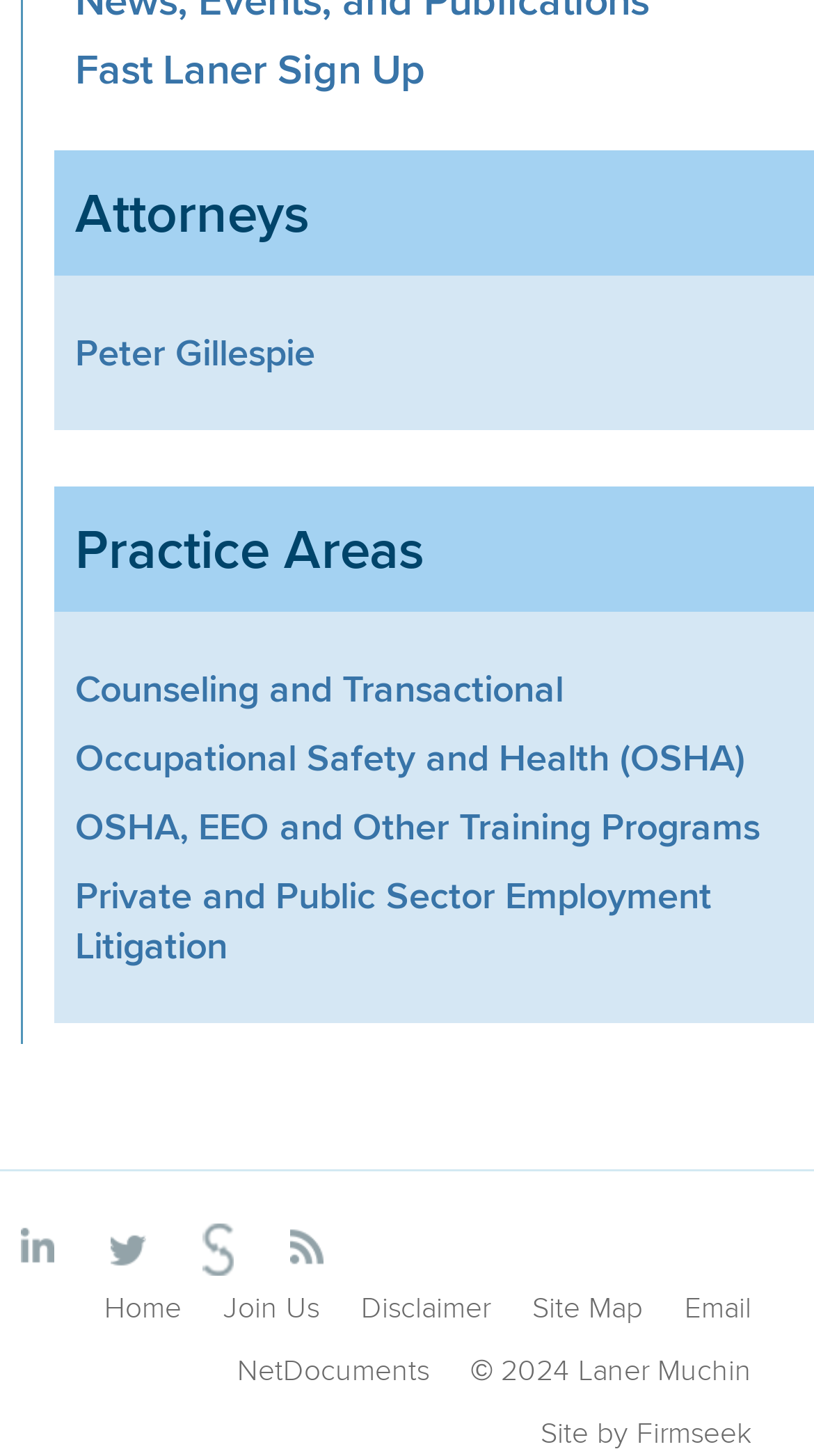What is the name of the law firm?
Craft a detailed and extensive response to the question.

I inferred this answer by looking at the copyright information at the bottom of the page, which states '© 2024 Laner Muchin'.